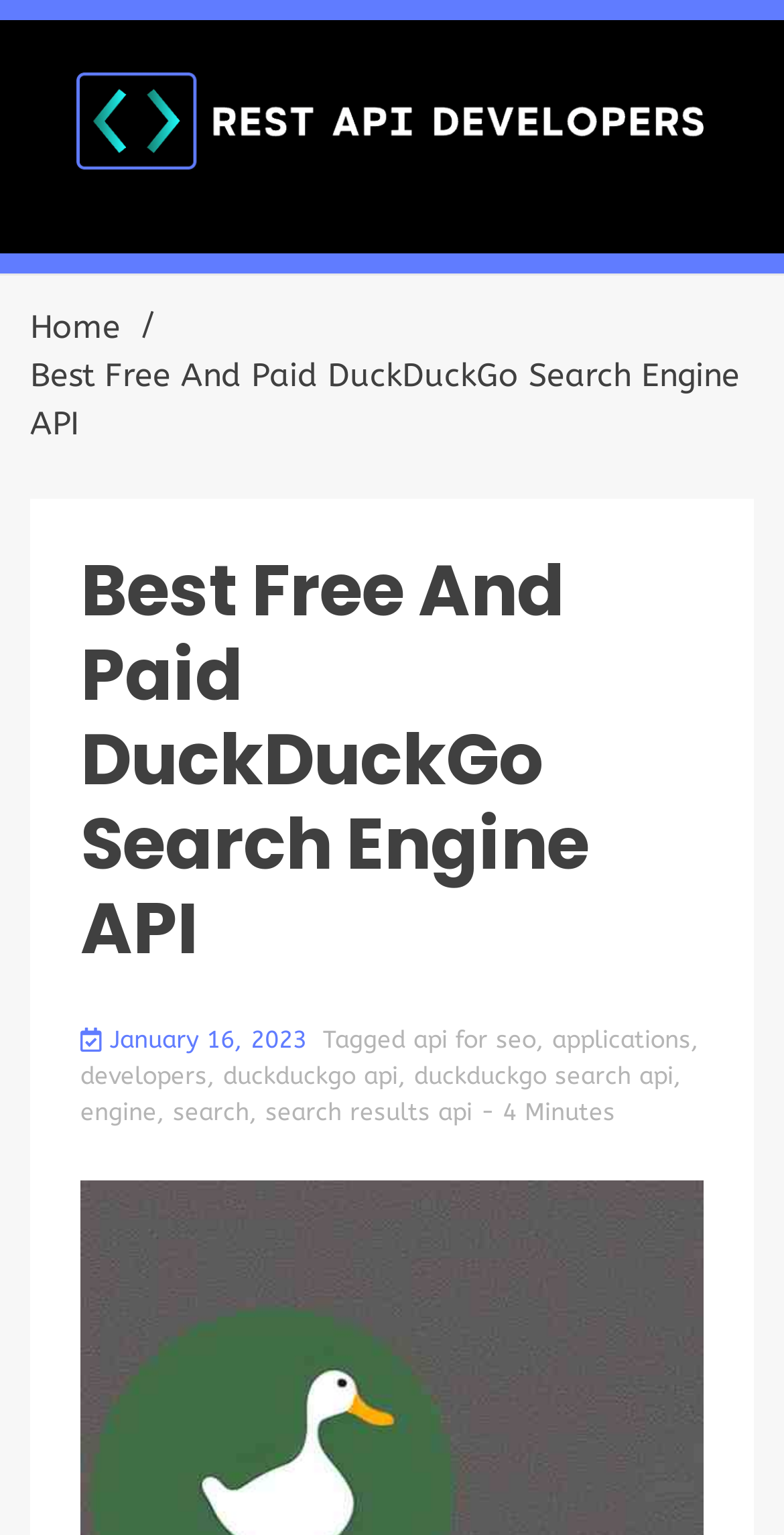Give a one-word or one-phrase response to the question:
What is the purpose of the API mentioned in the article?

Search Engine